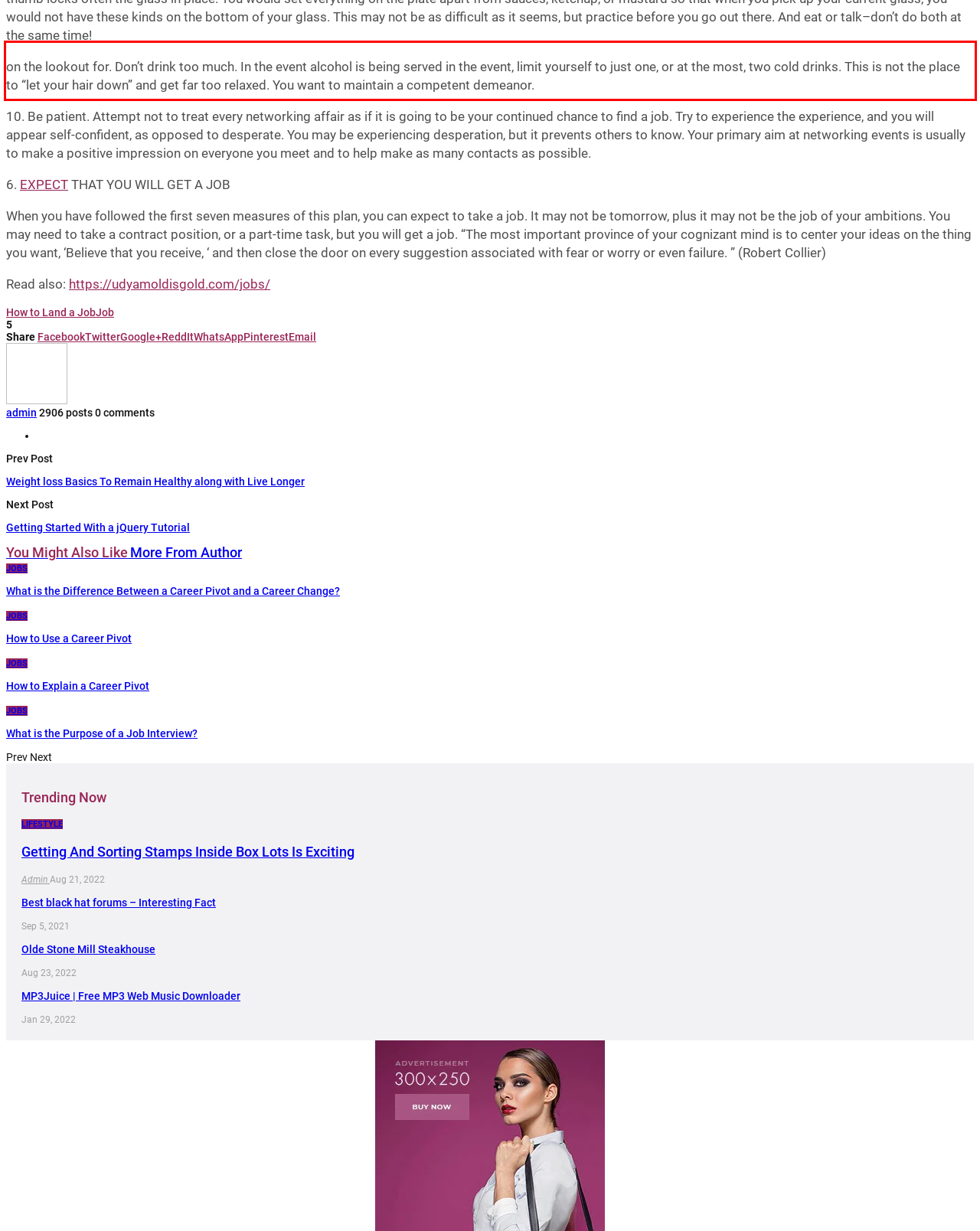Examine the webpage screenshot and use OCR to obtain the text inside the red bounding box.

When you have followed the first seven measures of this plan, you can expect to take a job. It may not be tomorrow, plus it may not be the job of your ambitions. You may need to take a contract position, or a part-time task, but you will get a job. “The most important province of your cognizant mind is to center your ideas on the thing you want, ‘Believe that you receive, ‘ and then close the door on every suggestion associated with fear or worry or even failure. ” (Robert Collier)